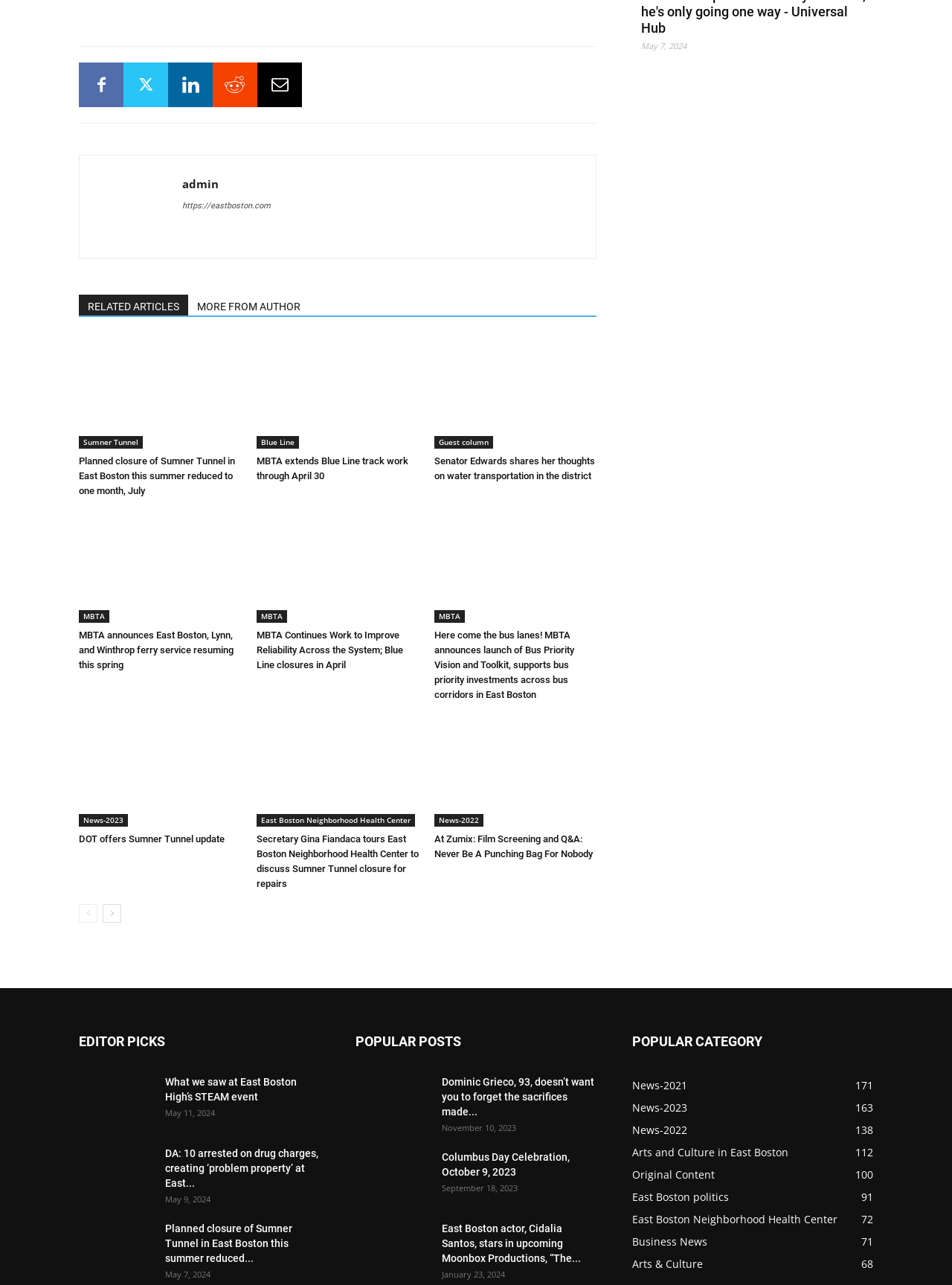Specify the bounding box coordinates of the element's region that should be clicked to achieve the following instruction: "click on the link to read about Sumner Tunnel Detour 2022". The bounding box coordinates consist of four float numbers between 0 and 1, in the format [left, top, right, bottom].

[0.083, 0.263, 0.253, 0.349]